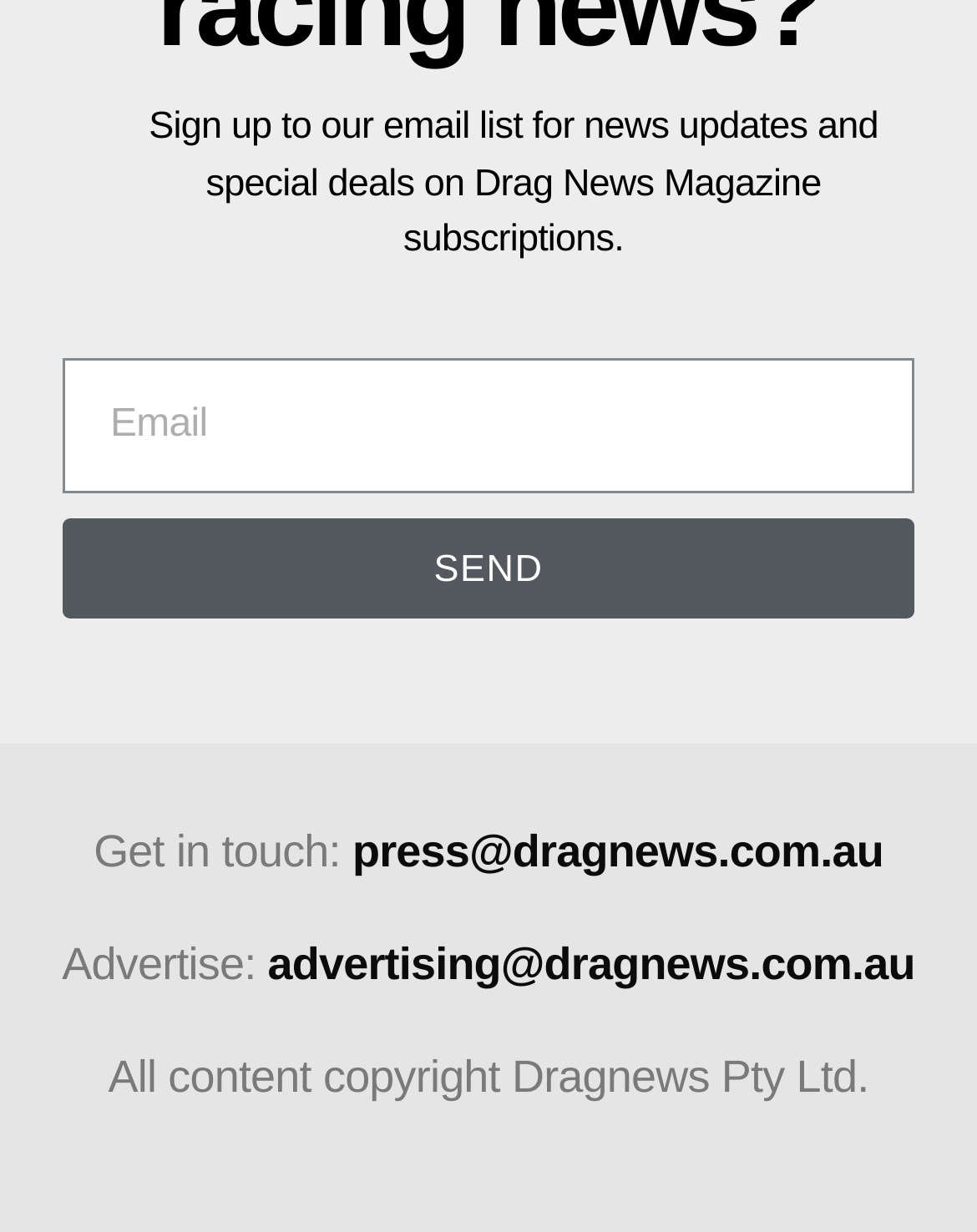Please analyze the image and provide a thorough answer to the question:
What is the copyright holder of the content?

The StaticText at the bottom of the page states 'All content copyright Dragnews Pty Ltd.', indicating that Dragnews Pty Ltd is the copyright holder of the content.